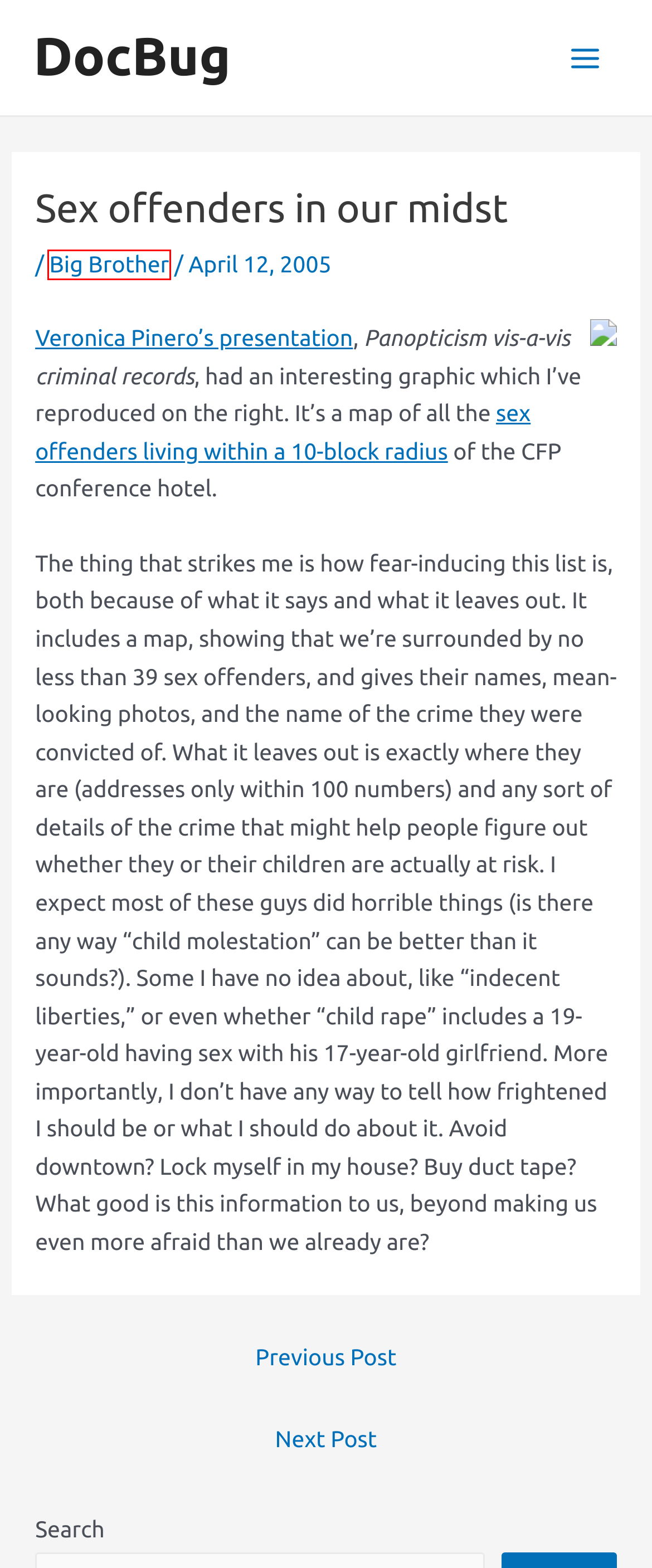Examine the screenshot of a webpage featuring a red bounding box and identify the best matching webpage description for the new page that results from clicking the element within the box. Here are the options:
A. December 2008 – DocBug
B. DocBug – Intelligence, media technologies, intellectual property, and the occasional politics
C. August 2009 – DocBug
D. Blogging from CFP 2005 – DocBug
E. Second stage of national PTSD – DocBug
F. Big Brother – DocBug
G. April 2005 – DocBug
H. Mind and Brain – DocBug

F